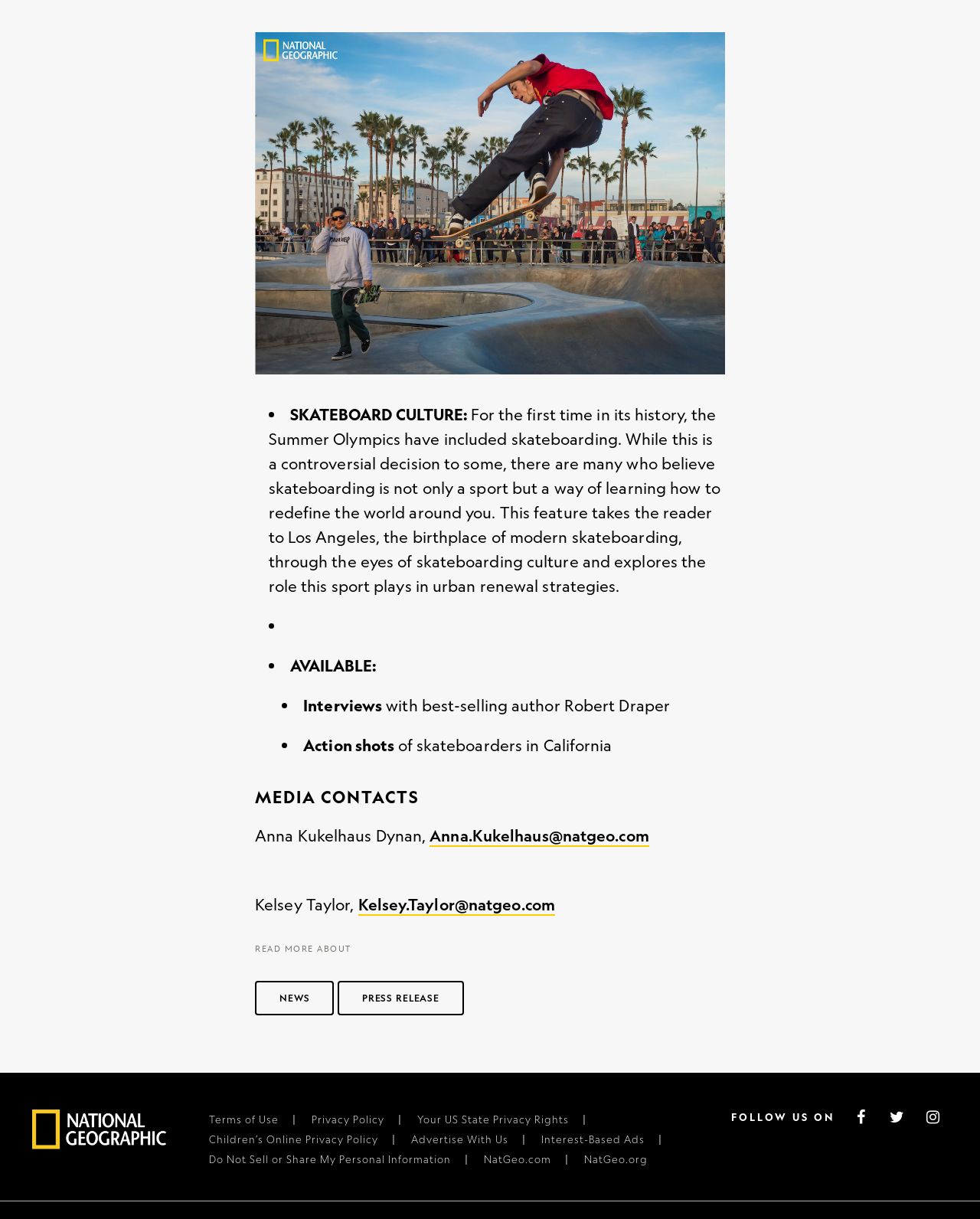Please provide a comprehensive answer to the question below using the information from the image: What is the location of the action shots?

The location of the action shots is California, as mentioned in the text 'Action shots of skateboarders in California'.